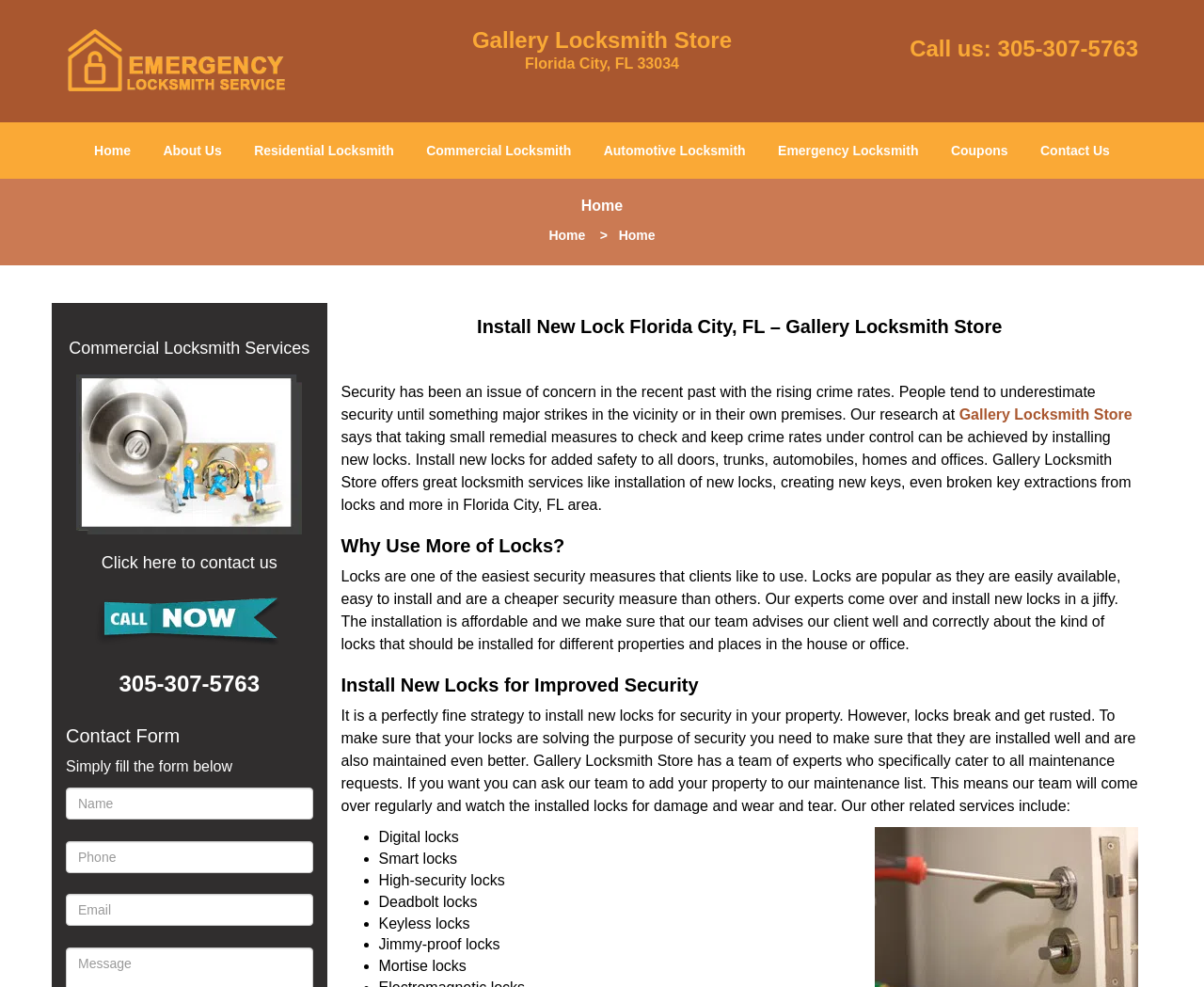Show the bounding box coordinates for the element that needs to be clicked to execute the following instruction: "Choose an answer to the question". Provide the coordinates in the form of four float numbers between 0 and 1, i.e., [left, top, right, bottom].

None